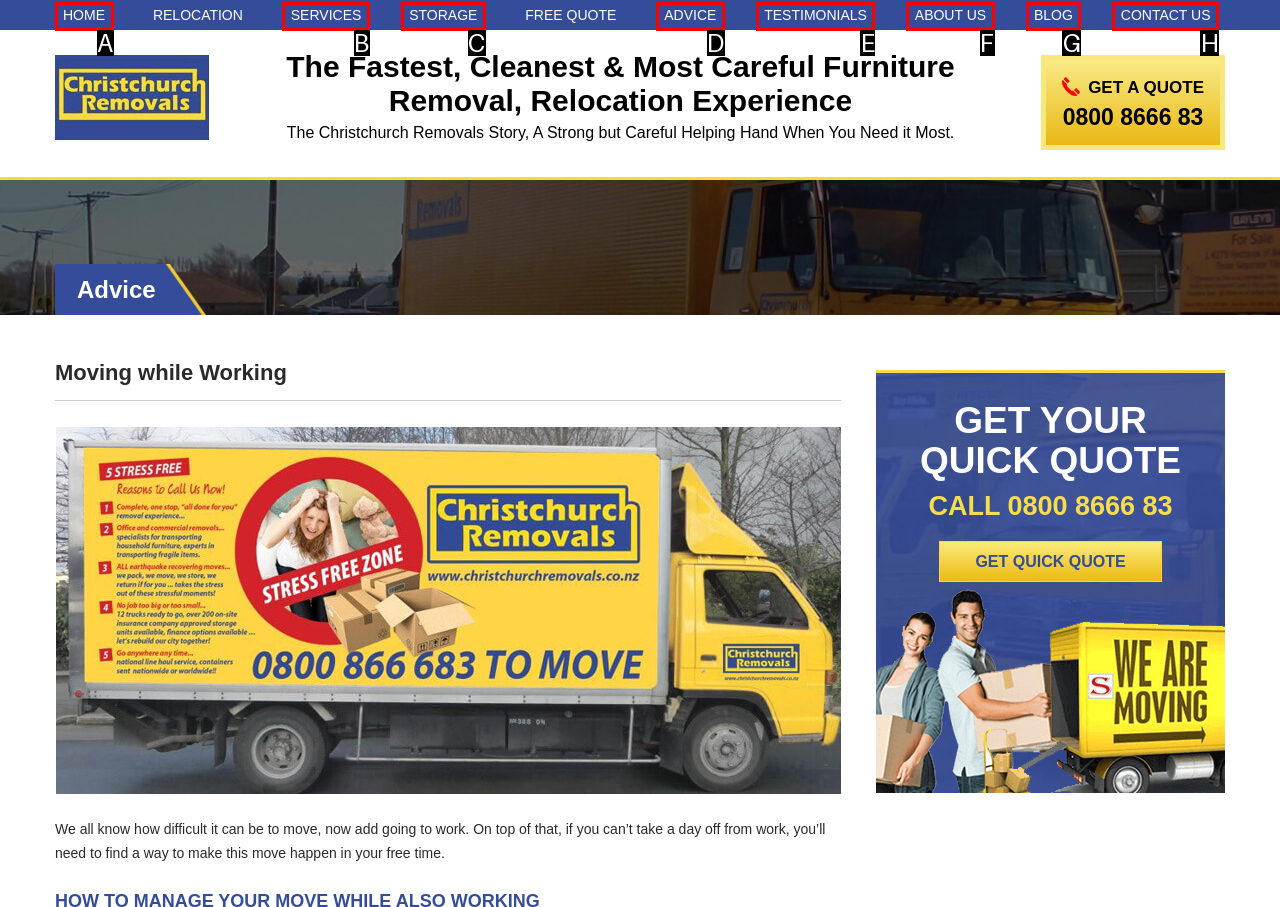Look at the description: Contact Us
Determine the letter of the matching UI element from the given choices.

H